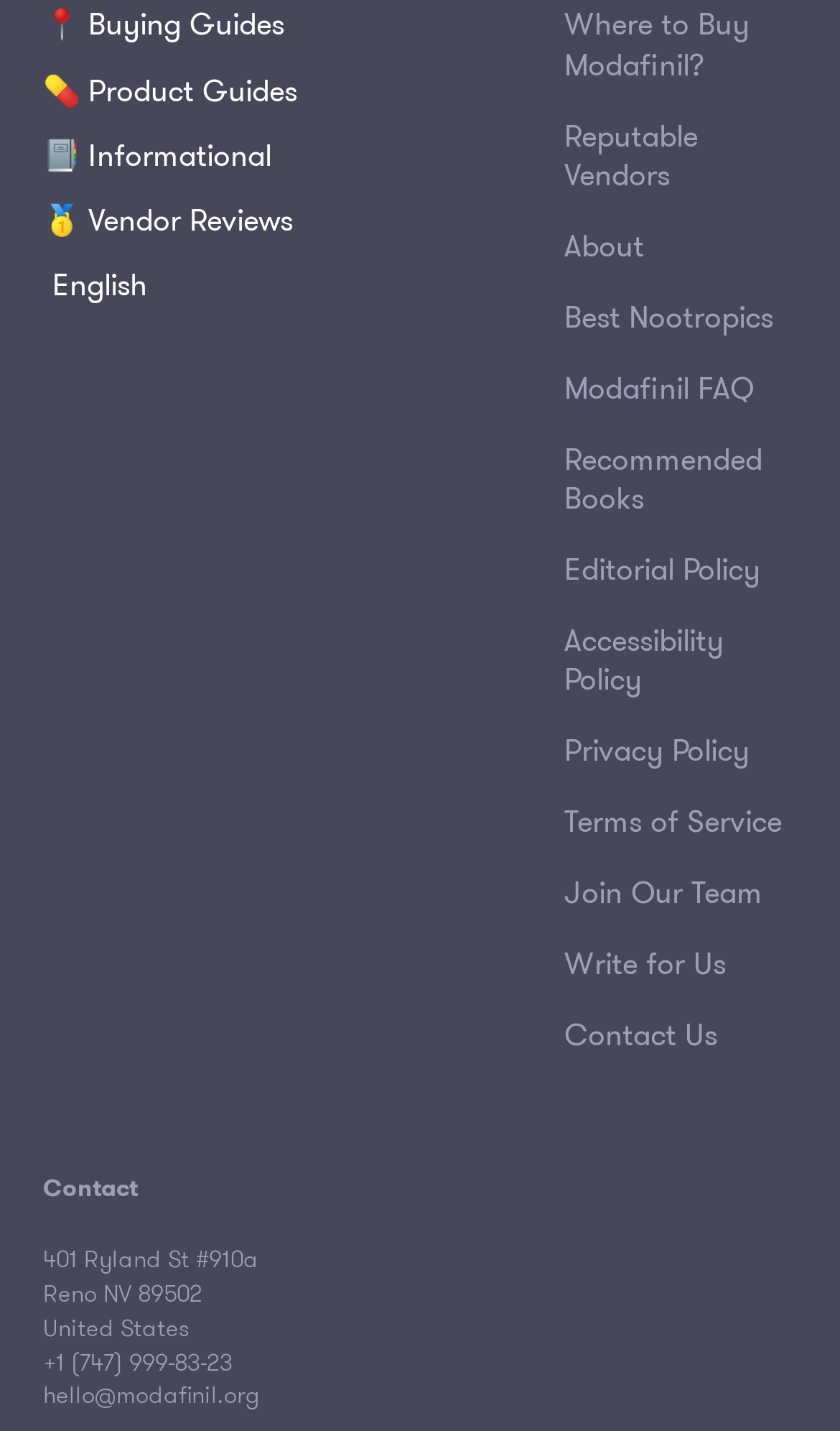Provide a single word or phrase answer to the question: 
How can I contact the organization?

Phone or email